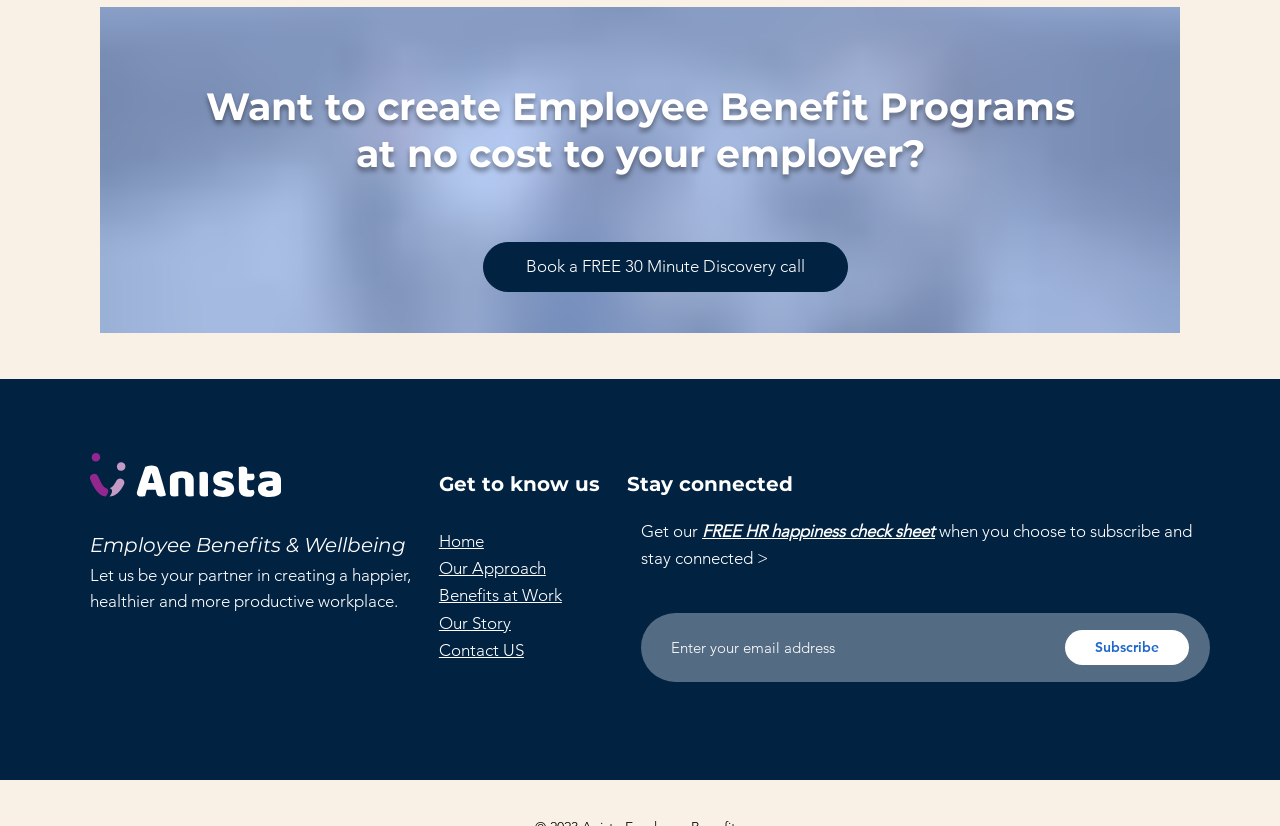Determine the bounding box coordinates of the clickable element necessary to fulfill the instruction: "Click on the link to view the post from February 2017". Provide the coordinates as four float numbers within the 0 to 1 range, i.e., [left, top, right, bottom].

None